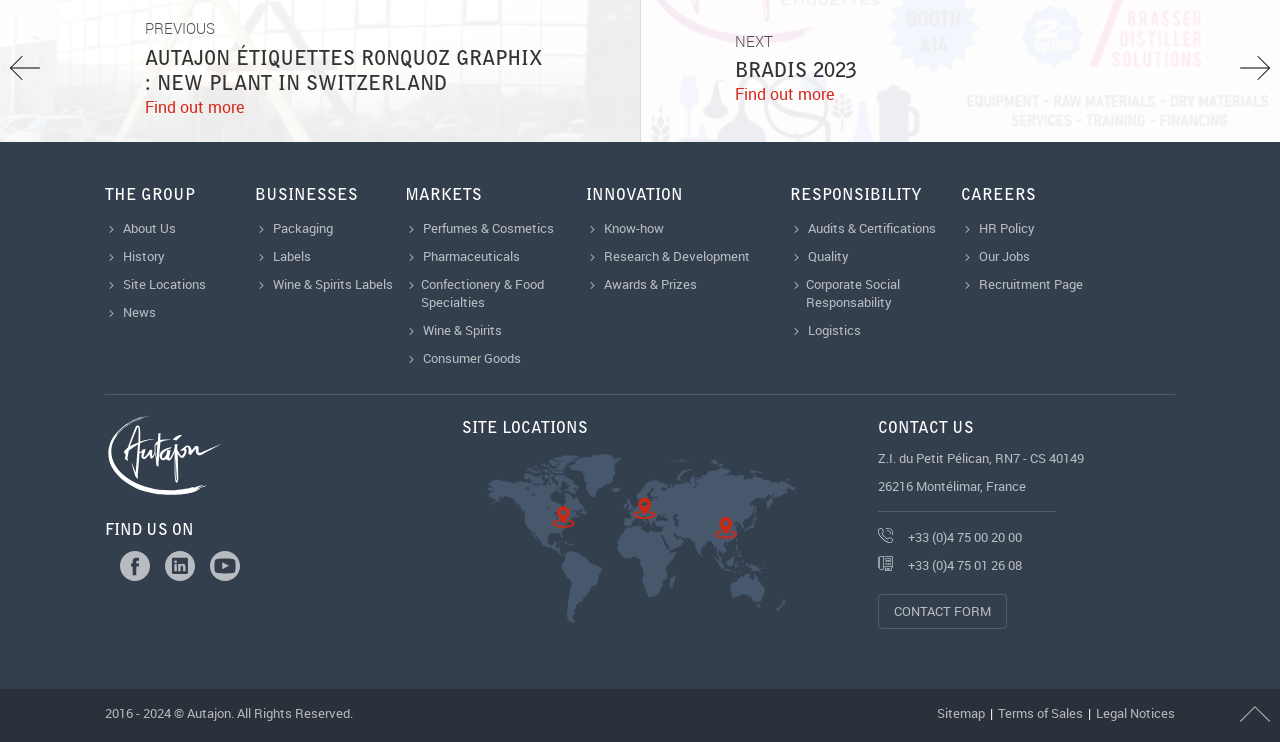Based on the element description Recruitment Page, identify the bounding box coordinates for the UI element. The coordinates should be in the format (top-left x, top-left y, bottom-right x, bottom-right y) and within the 0 to 1 range.

[0.751, 0.367, 0.868, 0.399]